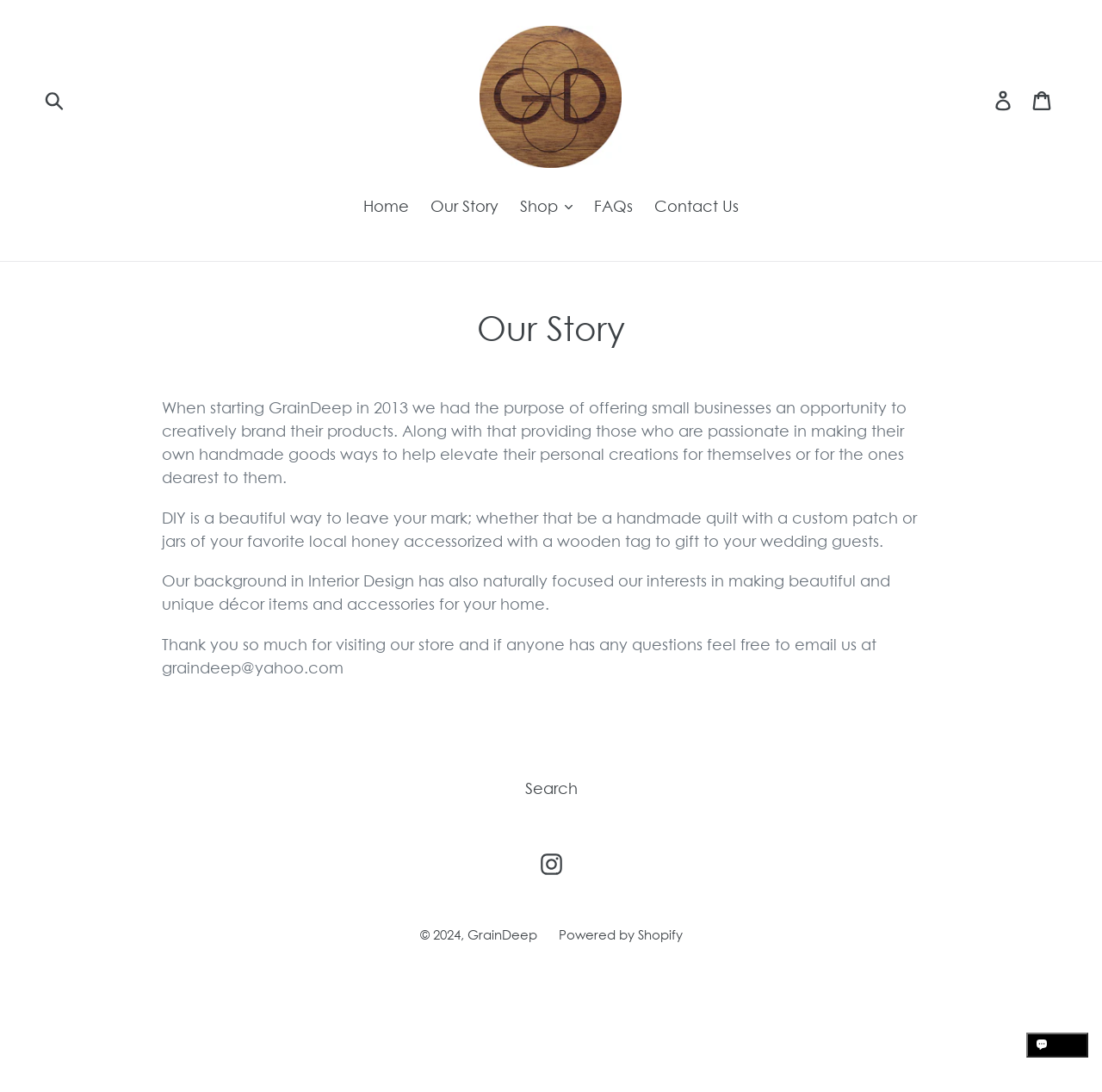Locate the bounding box coordinates of the element to click to perform the following action: 'Explore FAQs'. The coordinates should be given as four float values between 0 and 1, in the form of [left, top, right, bottom].

[0.531, 0.178, 0.582, 0.202]